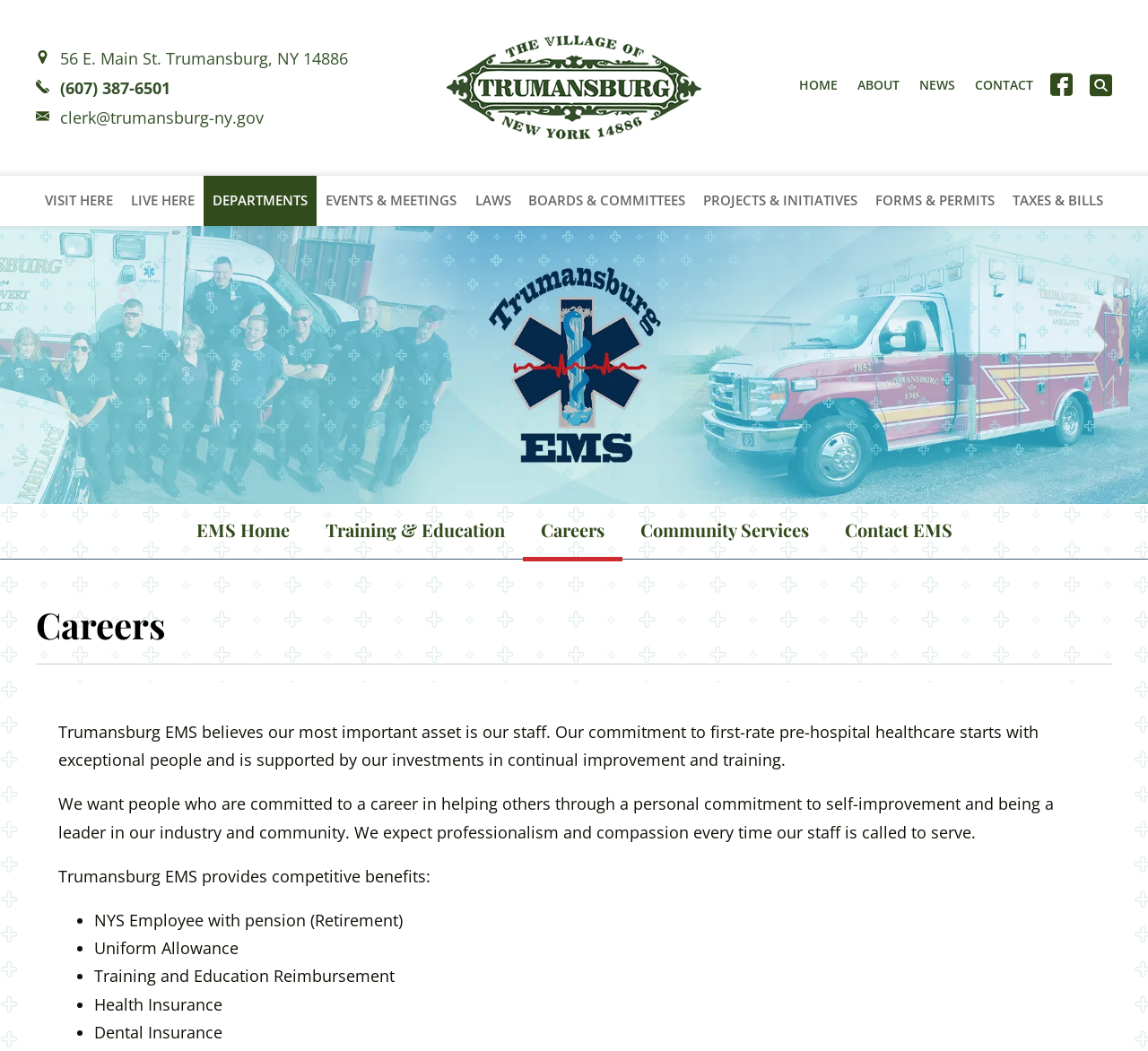Please find the bounding box coordinates of the element's region to be clicked to carry out this instruction: "Visit the CONTACT page".

[0.849, 0.071, 0.9, 0.091]